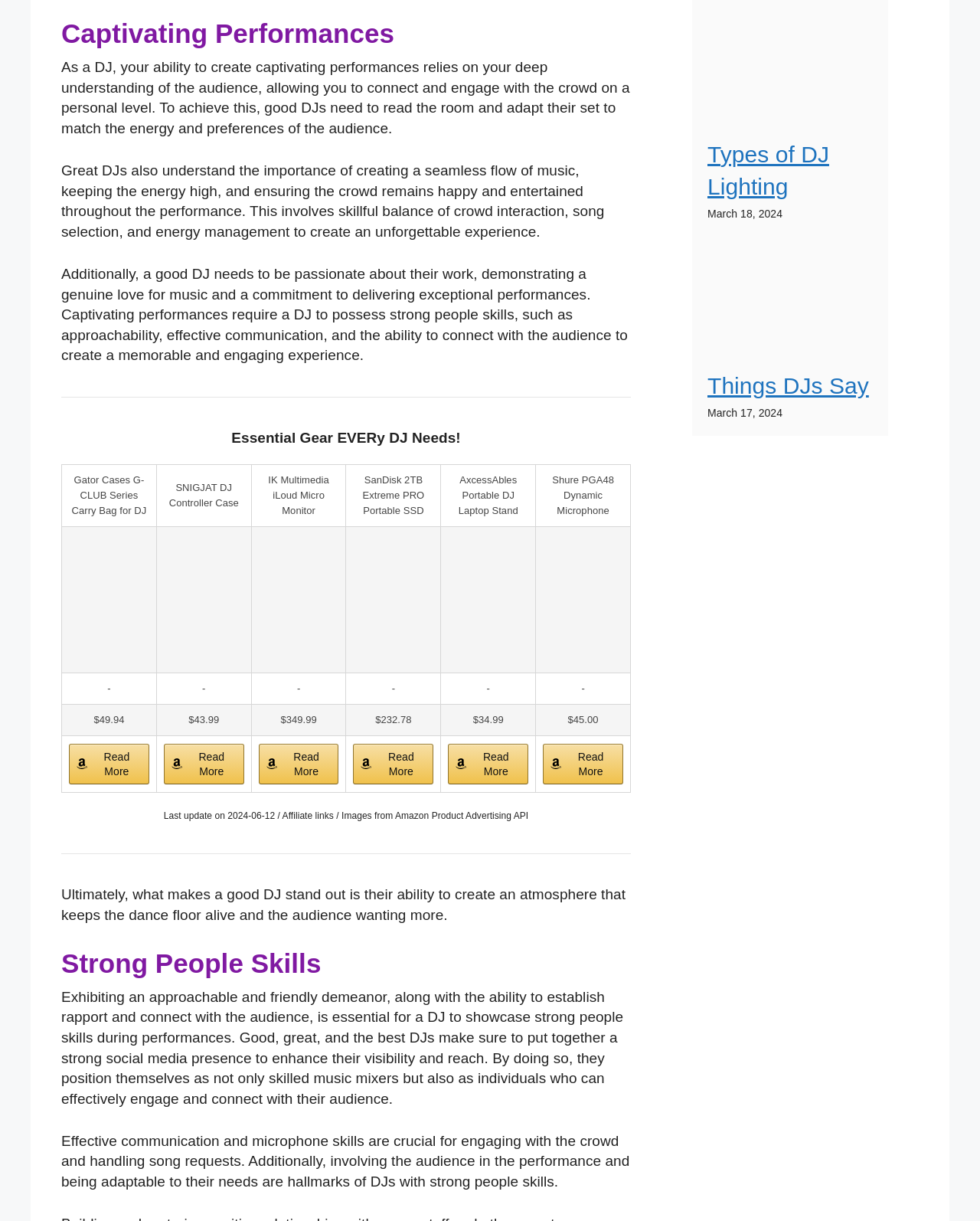Find and indicate the bounding box coordinates of the region you should select to follow the given instruction: "Read More about Gator Cases G-CLUB Series Carry Bag for DJ".

[0.07, 0.731, 0.152, 0.764]